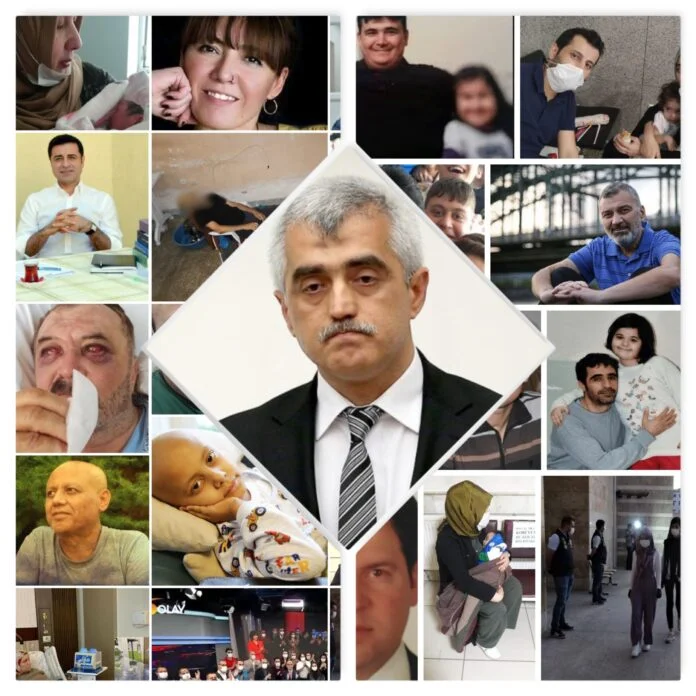Offer a detailed explanation of the image and its components.

The image showcases a poignant photo collage depicting individuals likely affected by human rights issues in Turkey. At its center is Ömer Faruk Gergerlioğlu, an opposition lawmaker who has been a vocal advocate for human rights, particularly in relation to his wrongful conviction related to a social media post. Surrounding his image are various portraits highlighting the diverse faces of those impacted by political repression and social issues, including children, families, and individuals in distressing circumstances. The collage is a powerful representation of personal stories and struggles, emphasizing the critical human rights violations in the region and the urgent call for justice and reform advocated by organizations like Human Rights Watch. This visual narrative aims to shed light on the human experiences behind political narratives and raise awareness of the ongoing challenges faced by many in Turkey.